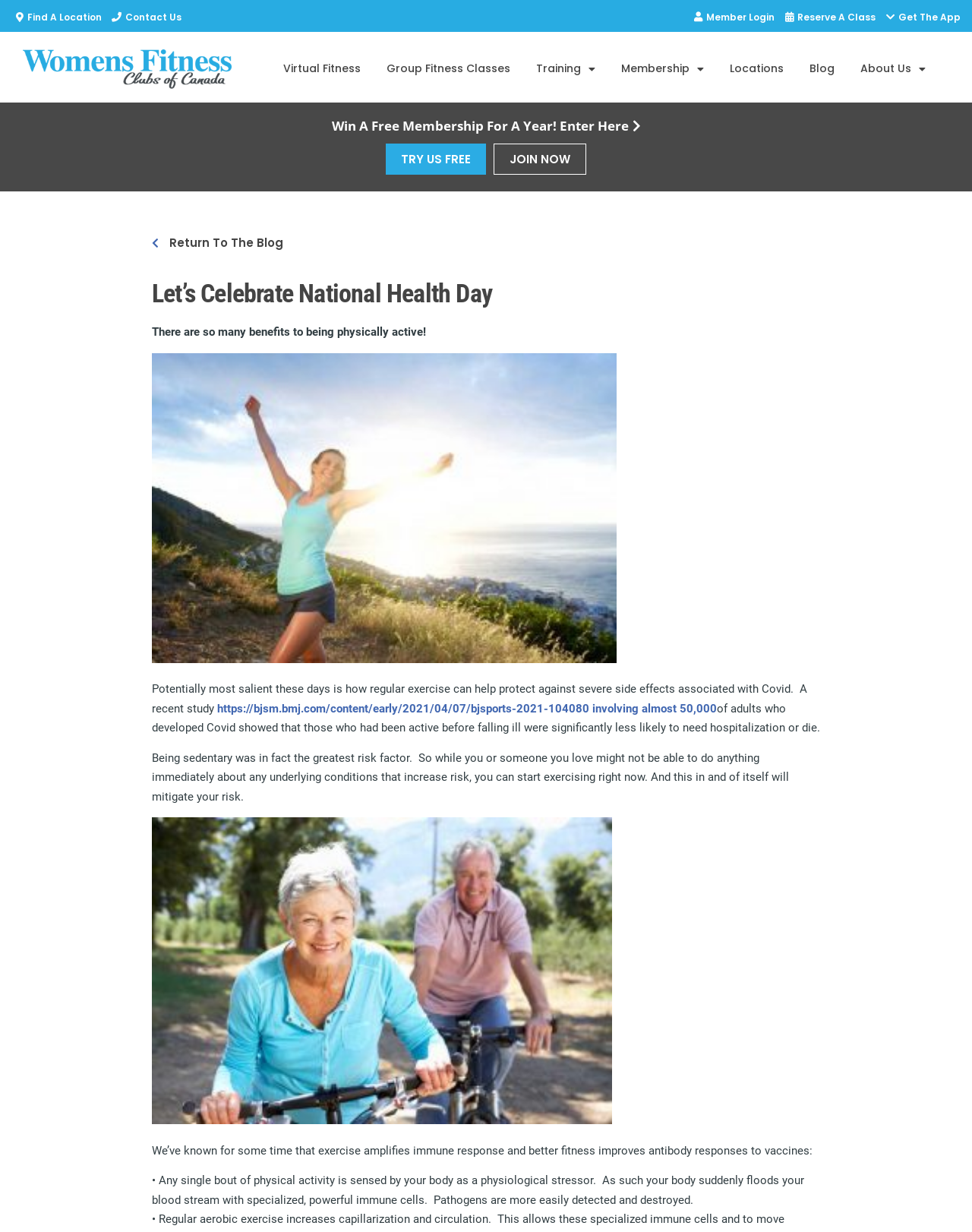Please identify the bounding box coordinates of the clickable element to fulfill the following instruction: "Reserve a class". The coordinates should be four float numbers between 0 and 1, i.e., [left, top, right, bottom].

[0.804, 0.006, 0.901, 0.022]